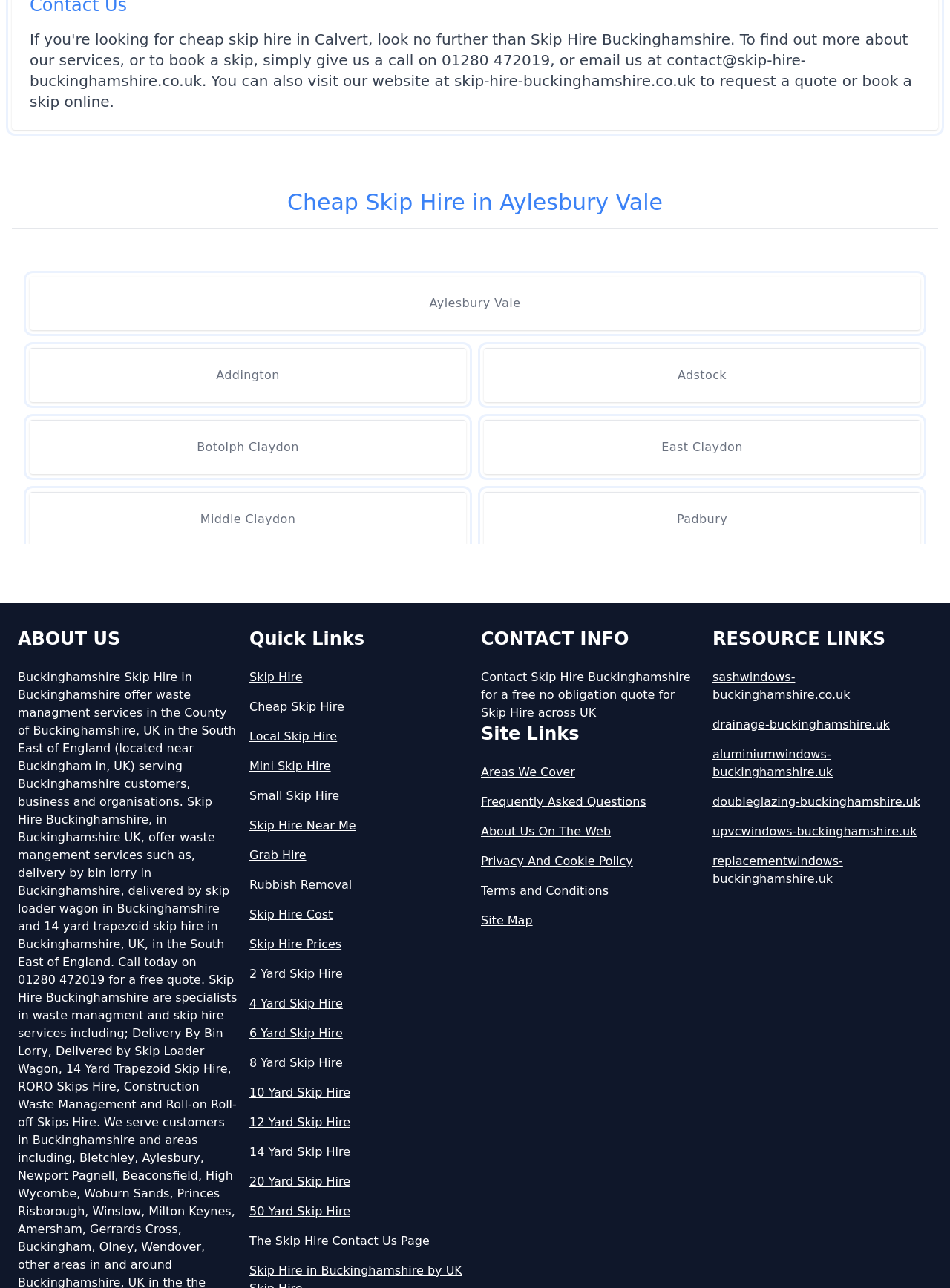Identify the bounding box coordinates for the UI element mentioned here: "Skip Hire Prices". Provide the coordinates as four float values between 0 and 1, i.e., [left, top, right, bottom].

[0.262, 0.726, 0.494, 0.74]